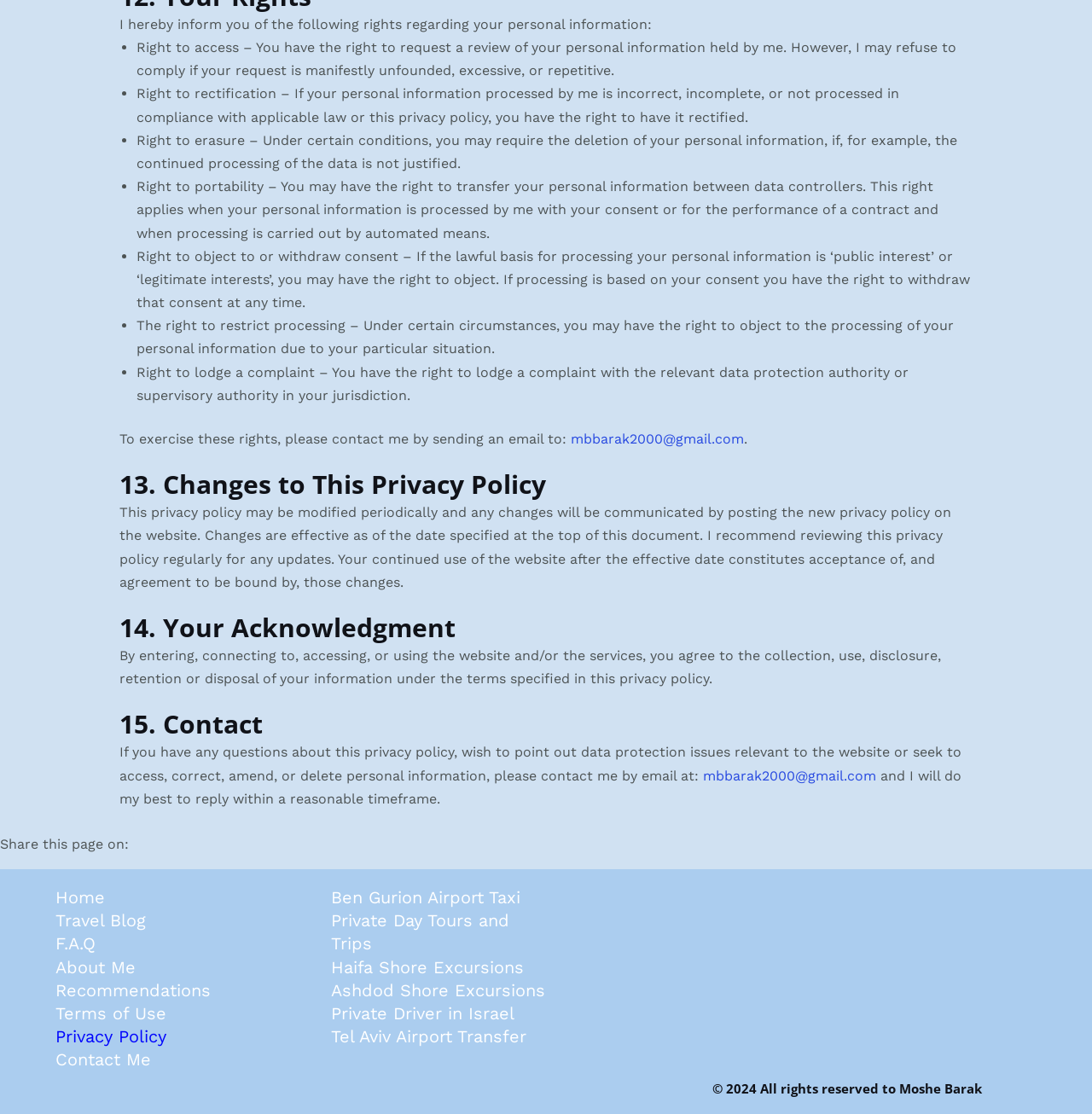Answer the following query concisely with a single word or phrase:
What is the name of the website owner?

Moshe Barak